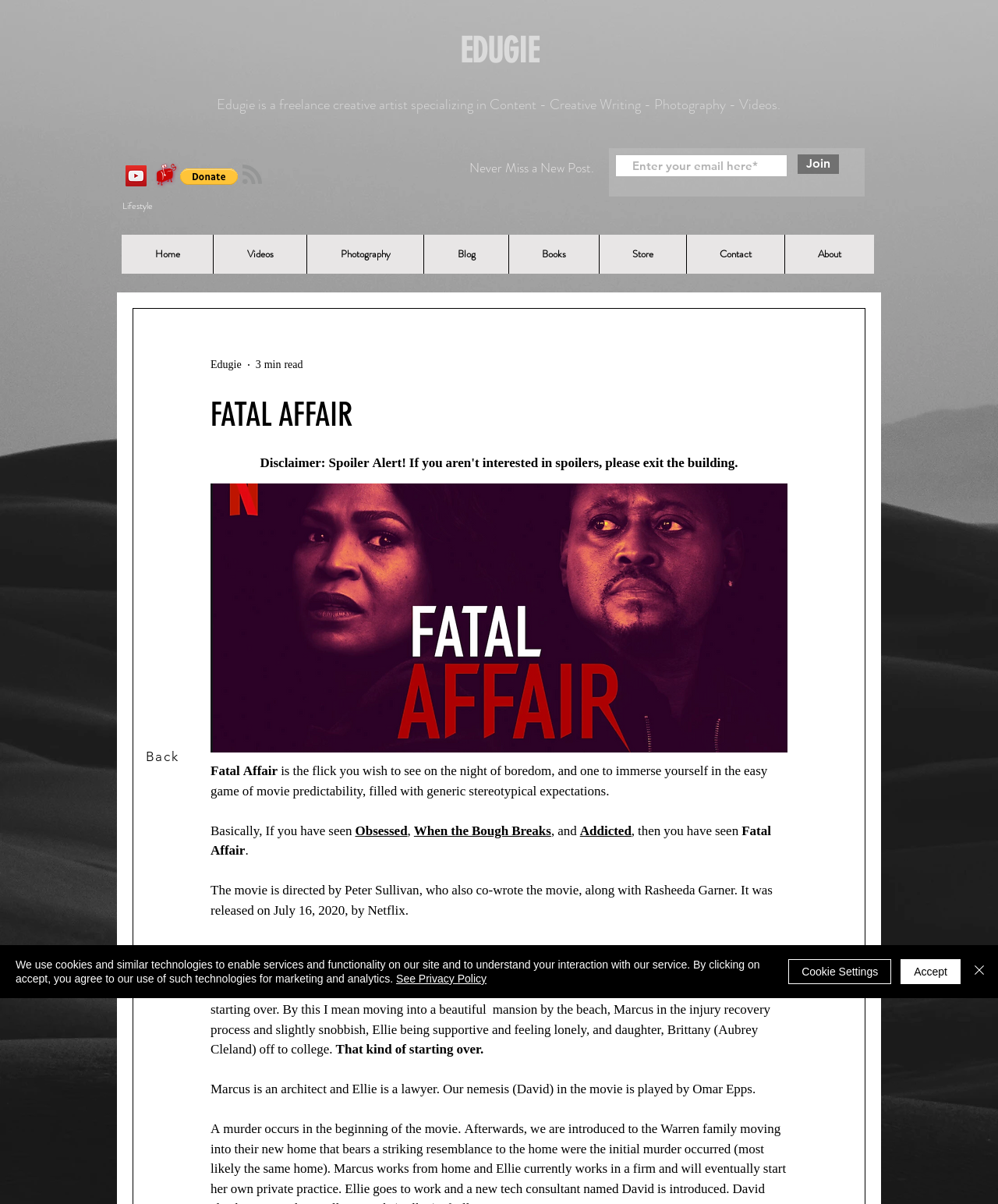Identify the coordinates of the bounding box for the element that must be clicked to accomplish the instruction: "Click the Join button".

[0.799, 0.128, 0.841, 0.144]